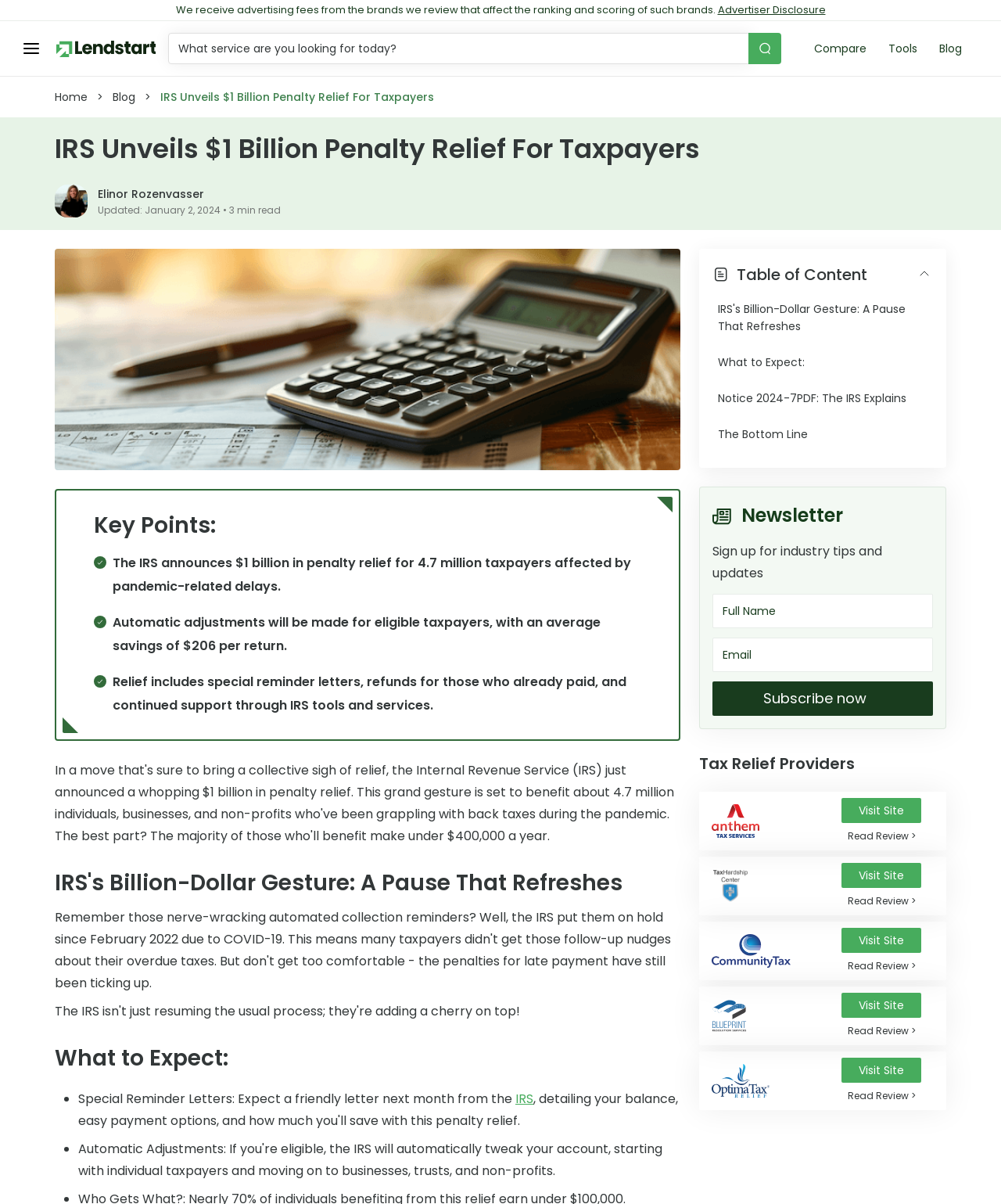Can you determine the bounding box coordinates of the area that needs to be clicked to fulfill the following instruction: "Visit the 'ABOUT' page"?

None